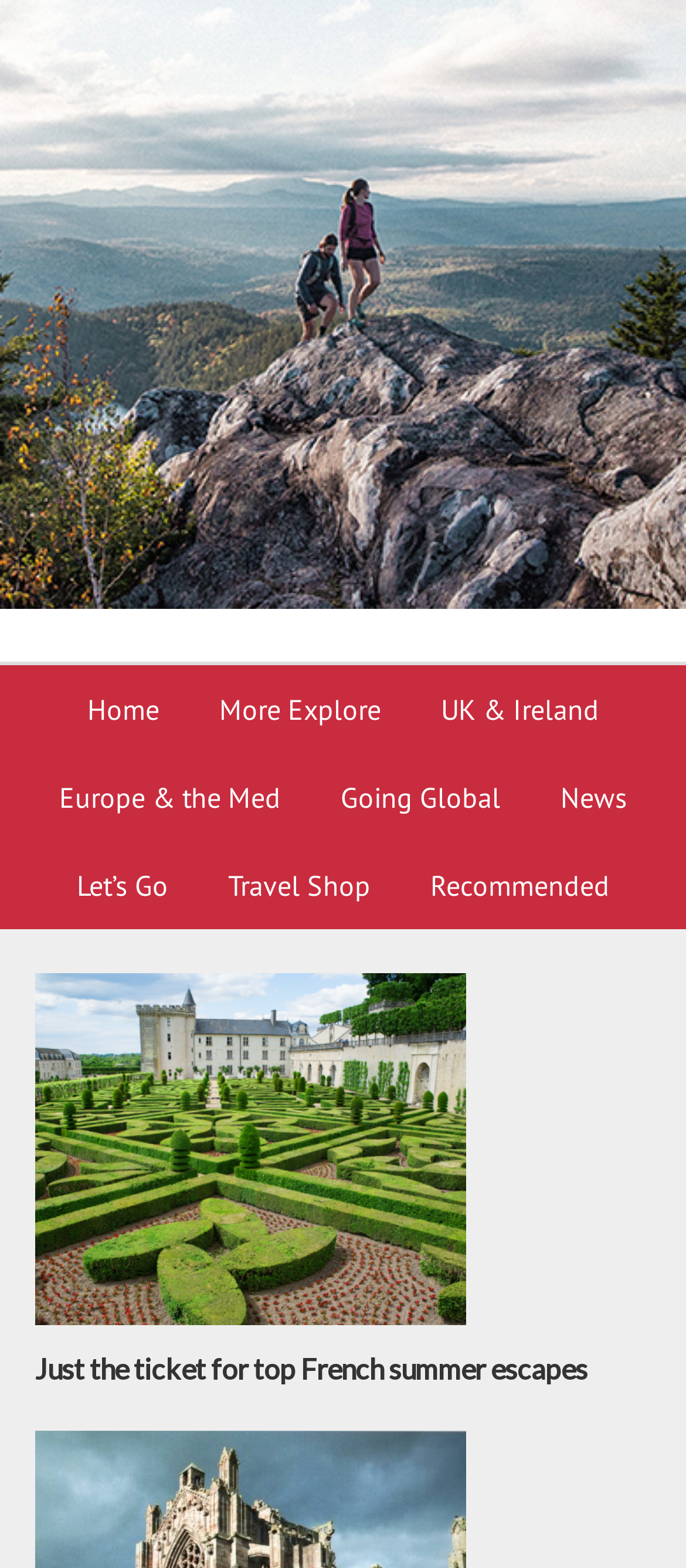Please identify the bounding box coordinates of the element I need to click to follow this instruction: "read about Ramses II exhibition".

[0.051, 0.621, 0.949, 0.89]